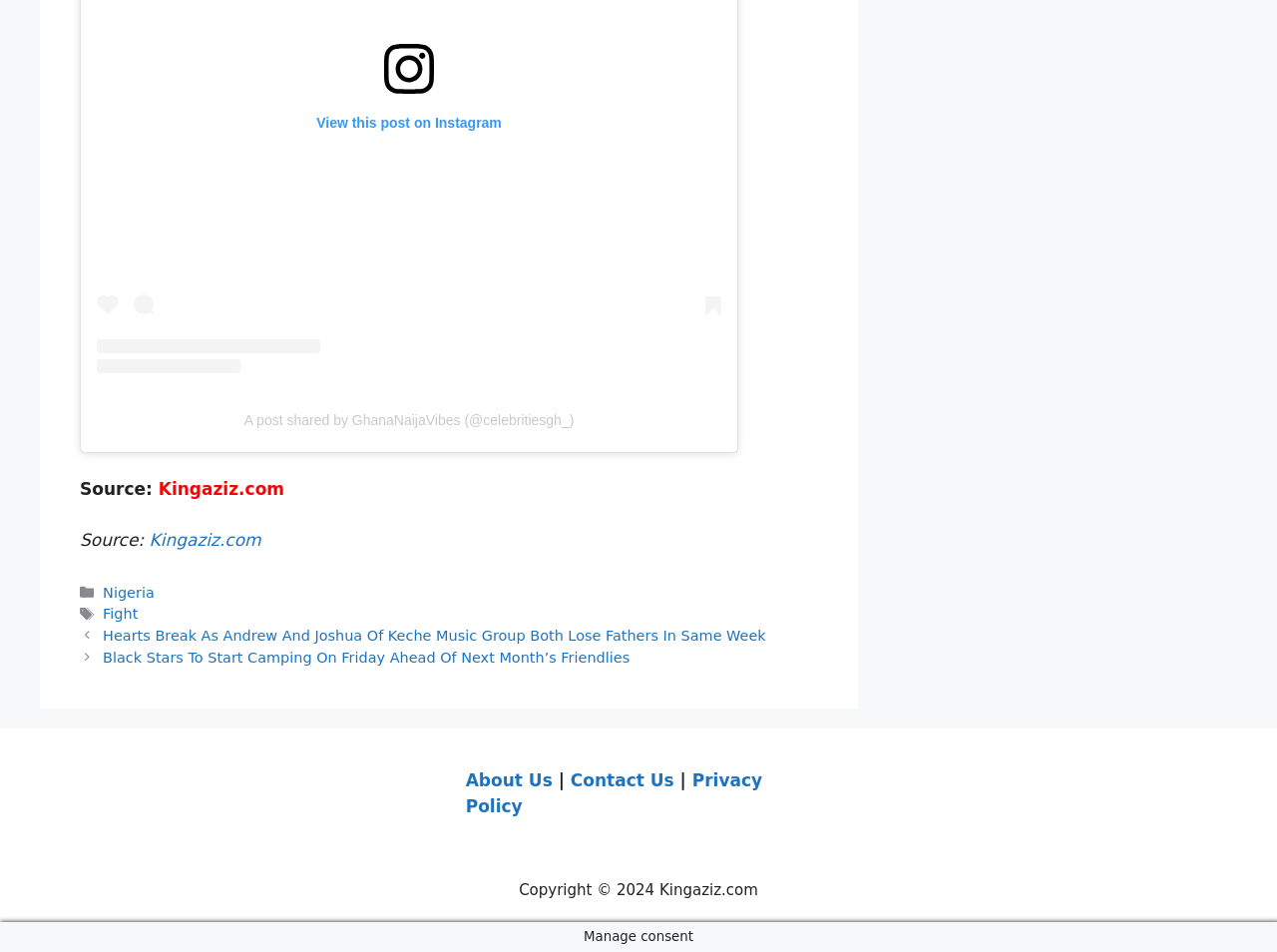What is the copyright information?
Please provide a detailed answer to the question.

The copyright information is mentioned at the bottom of the webpage as 'Copyright 2024 Kingaziz.com' which is a static text element with bounding box coordinates [0.406, 0.926, 0.594, 0.945].